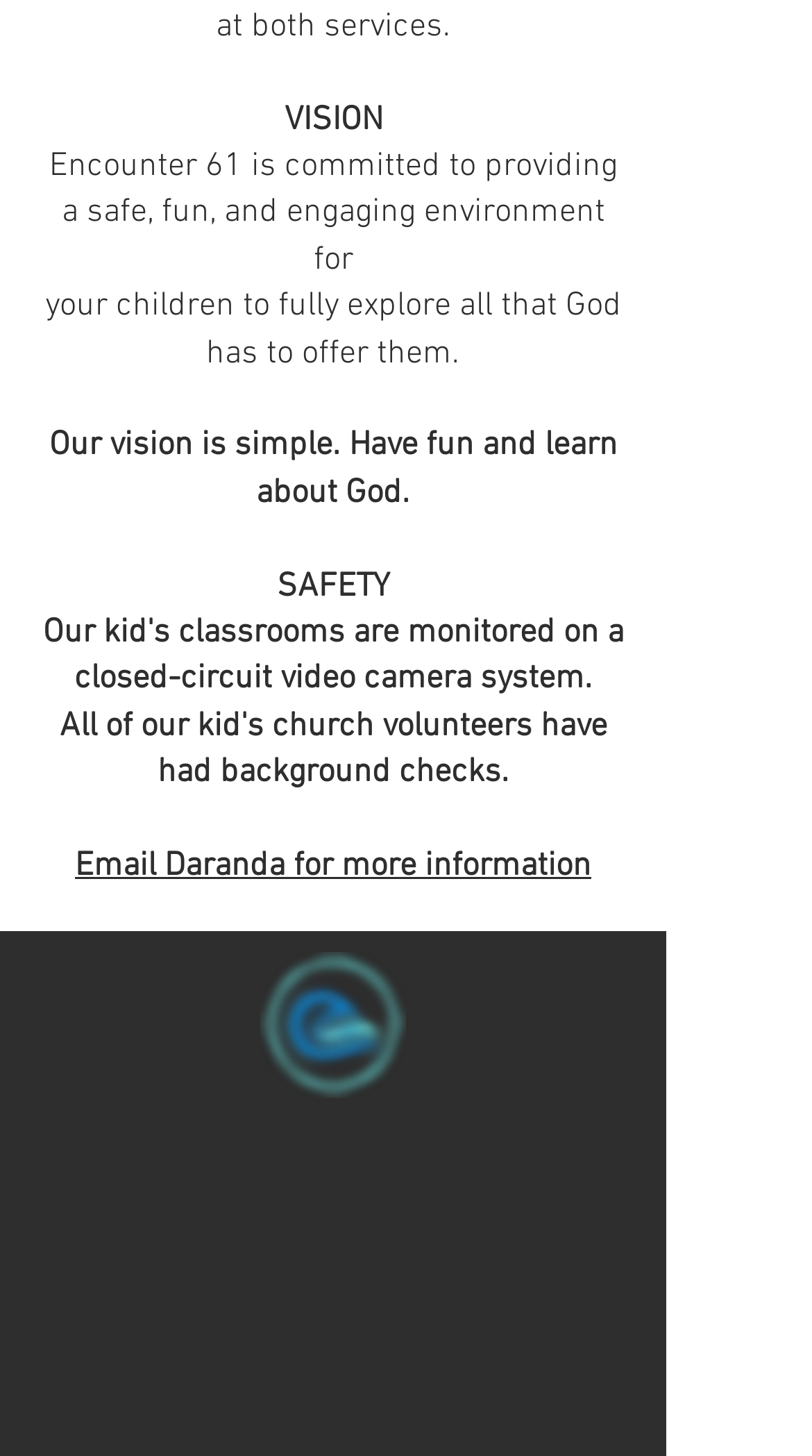Respond with a single word or phrase to the following question: How can one contact Daranda for more information?

Email Daranda